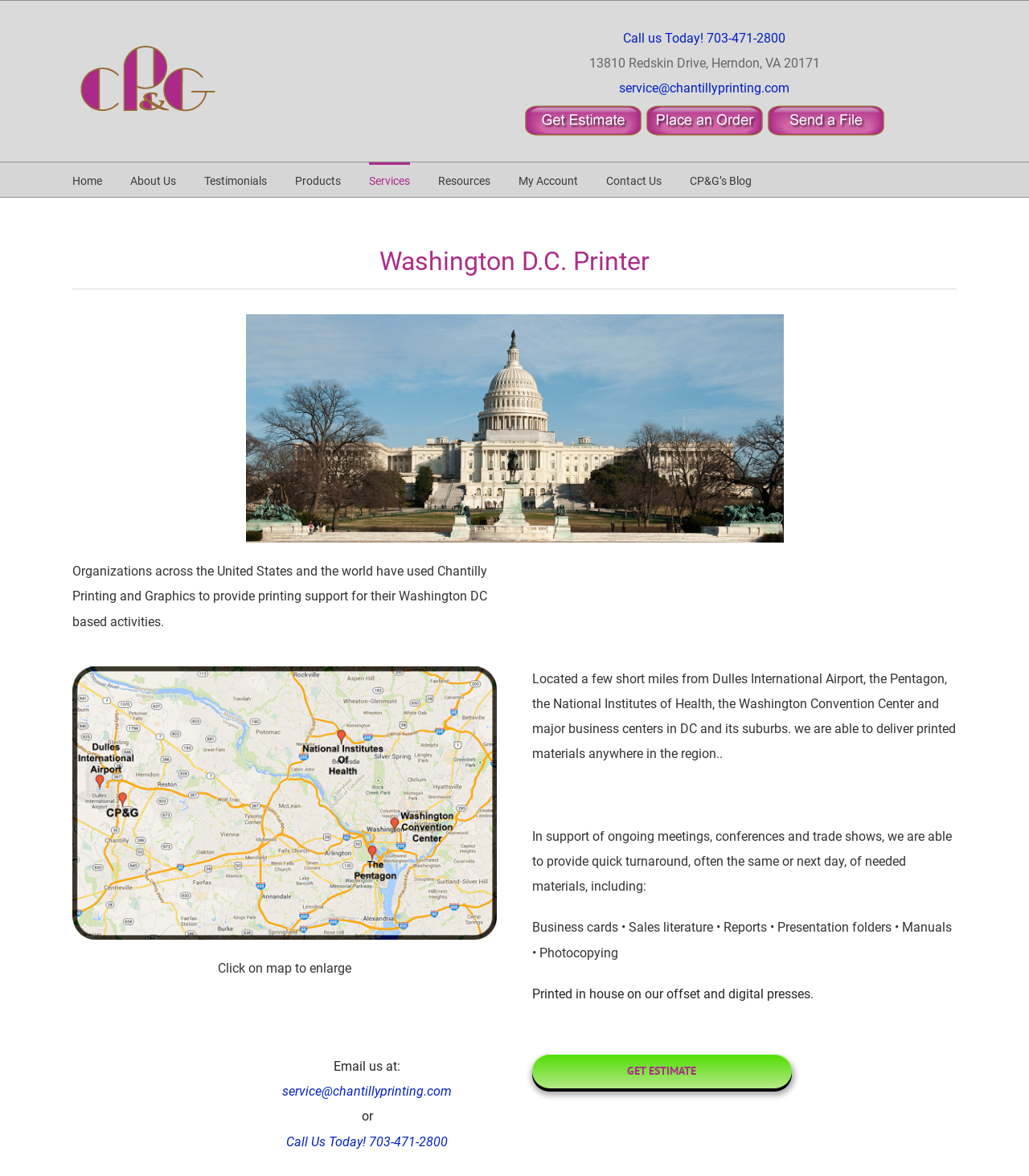Determine the bounding box coordinates of the section to be clicked to follow the instruction: "Send an email to the service address". The coordinates should be given as four float numbers between 0 and 1, formatted as [left, top, right, bottom].

[0.44, 0.065, 0.929, 0.086]